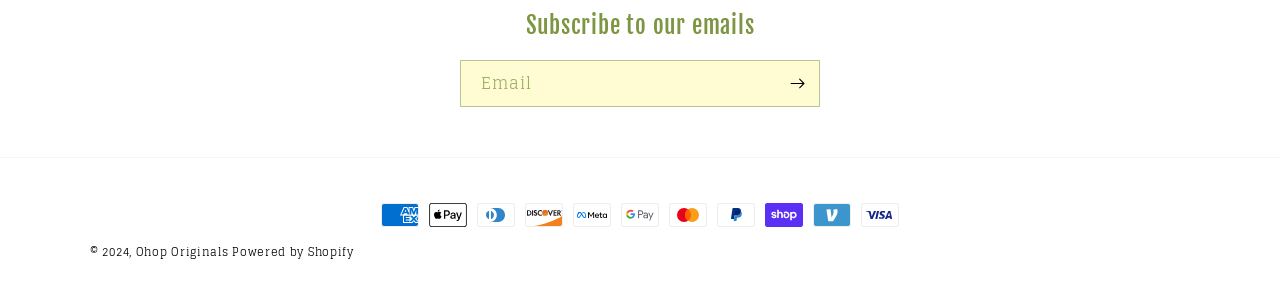What is the name of the company powered by Shopify?
Kindly give a detailed and elaborate answer to the question.

The link at the bottom of the page is labeled 'Ohop Originals', which is likely the name of the company that is powered by Shopify.